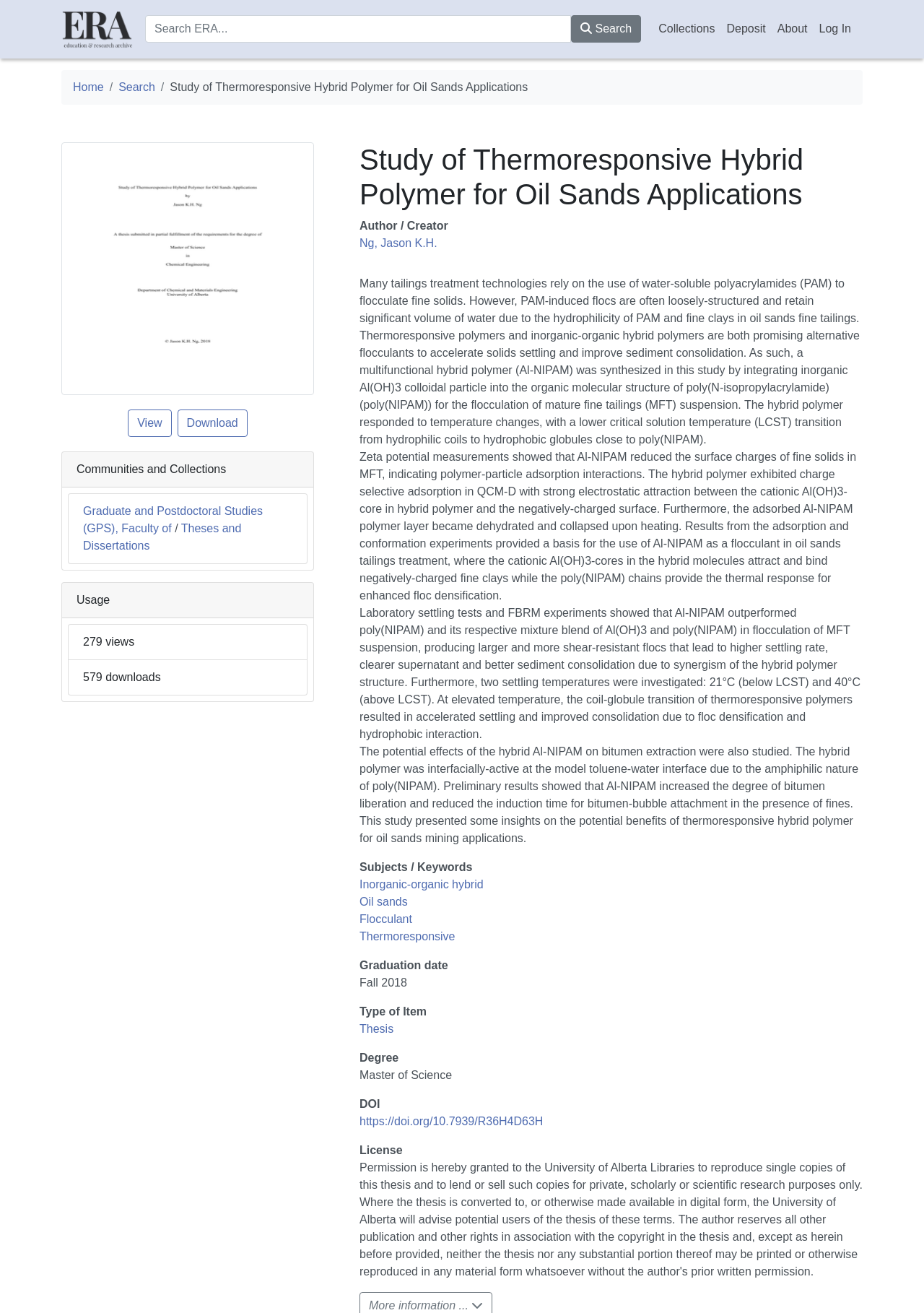Generate a comprehensive description of the contents of the webpage.

This webpage is a research study titled "Study of Thermoresponsive Hybrid Polymer for Oil Sands Applications" on the ERA (Education and Research Archive) platform. At the top, there is a navigation menu with links to "Skip to Main Content", "ERA - Education and Research Archive", "Collections", "Deposit", "About", and "Log In". Below the navigation menu, there is a search box and a search button.

The main content of the webpage is divided into two sections. The left section contains a list of links, including "Home", "Search", and "View" and "Download" options for the study. Below this list, there is a section titled "Communities and Collections" with a link to "Graduate and Postdoctoral Studies (GPS), Faculty of" and "Theses and Dissertations". There is also a section titled "Usage" with statistics on views and downloads.

The right section contains the study's title, "Study of Thermoresponsive Hybrid Polymer for Oil Sands Applications", followed by a description list with various metadata, including author, subjects, keywords, graduation date, type of item, degree, and DOI. The study's abstract is divided into four paragraphs, describing the use of thermoresponsive hybrid polymers as flocculants in oil sands tailings treatment, the synthesis and characterization of the hybrid polymer, and its performance in laboratory settling tests and FBRM experiments.

Throughout the webpage, there are several links to related resources, including the study's DOI and links to related collections and communities.